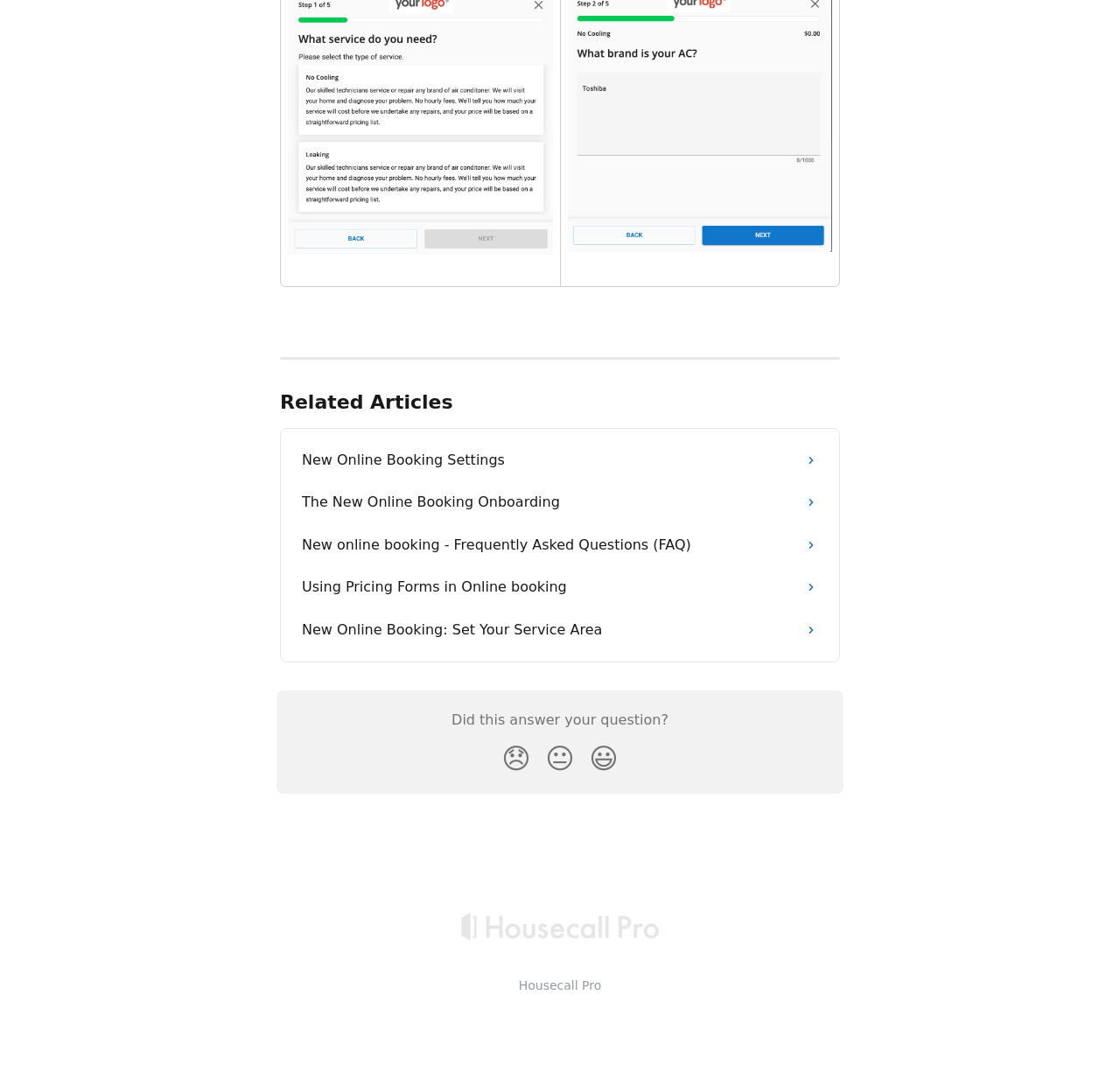Please identify the bounding box coordinates of the element that needs to be clicked to execute the following command: "Click on 'Housecall Pro Help Center'". Provide the bounding box using four float numbers between 0 and 1, formatted as [left, top, right, bottom].

[0.412, 0.86, 0.588, 0.877]